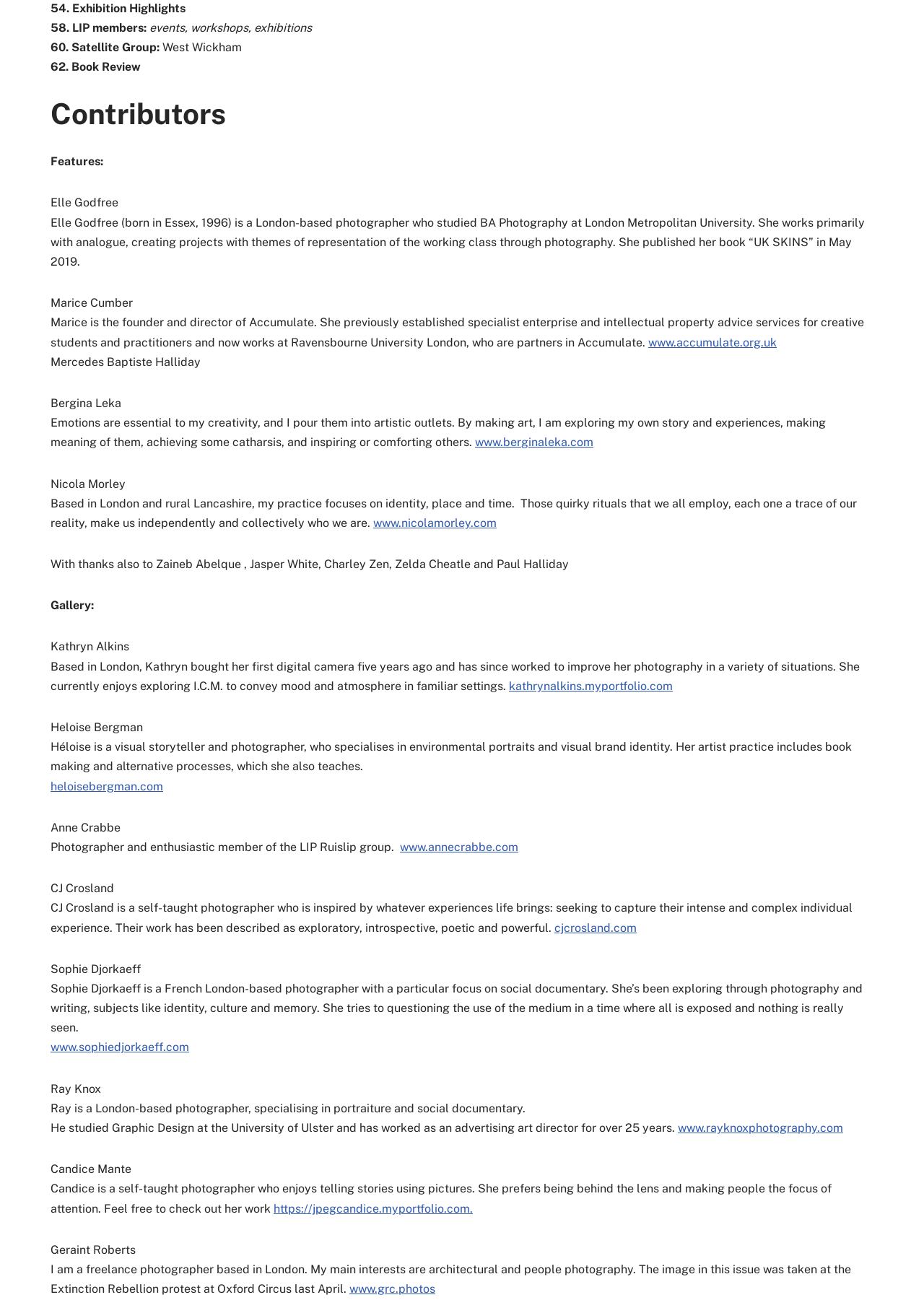Provide the bounding box coordinates for the UI element that is described as: "www.rayknoxphotography.com".

[0.734, 0.862, 0.912, 0.873]